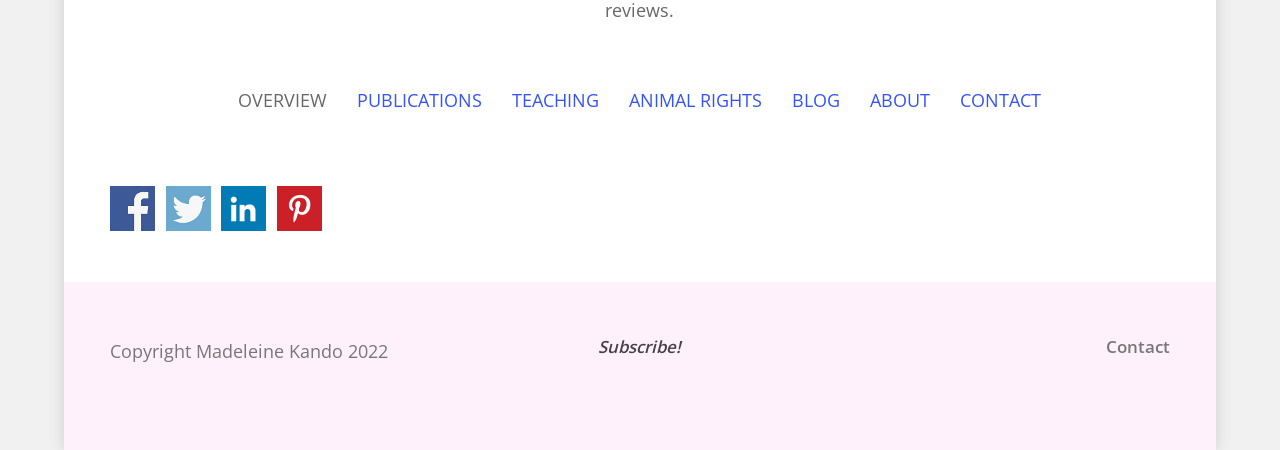Identify the bounding box coordinates for the element that needs to be clicked to fulfill this instruction: "Click the 'More' button". Provide the coordinates in the format of four float numbers between 0 and 1: [left, top, right, bottom].

None